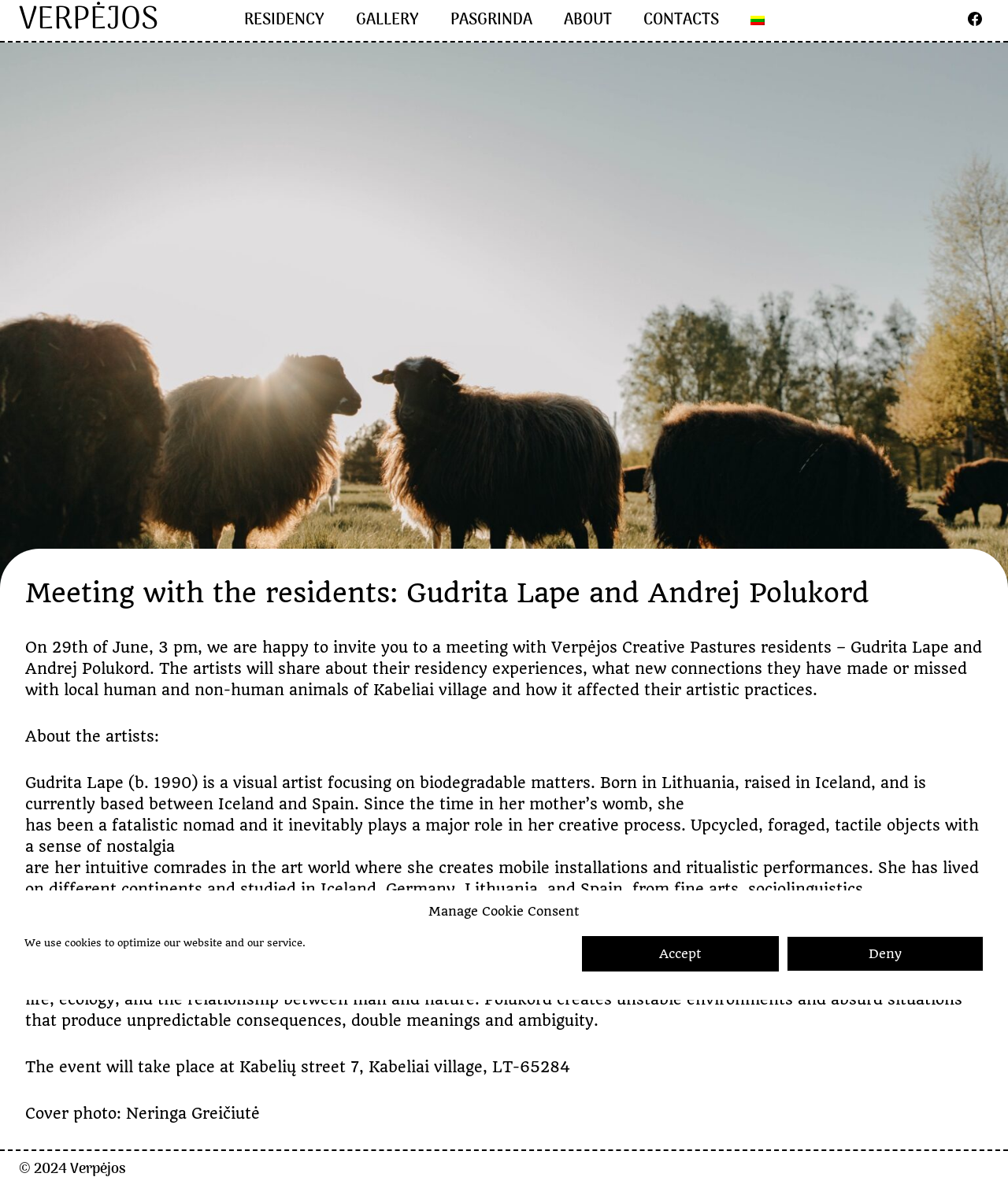Indicate the bounding box coordinates of the clickable region to achieve the following instruction: "Read about the artist Gudrita Lape."

[0.025, 0.651, 0.971, 0.774]